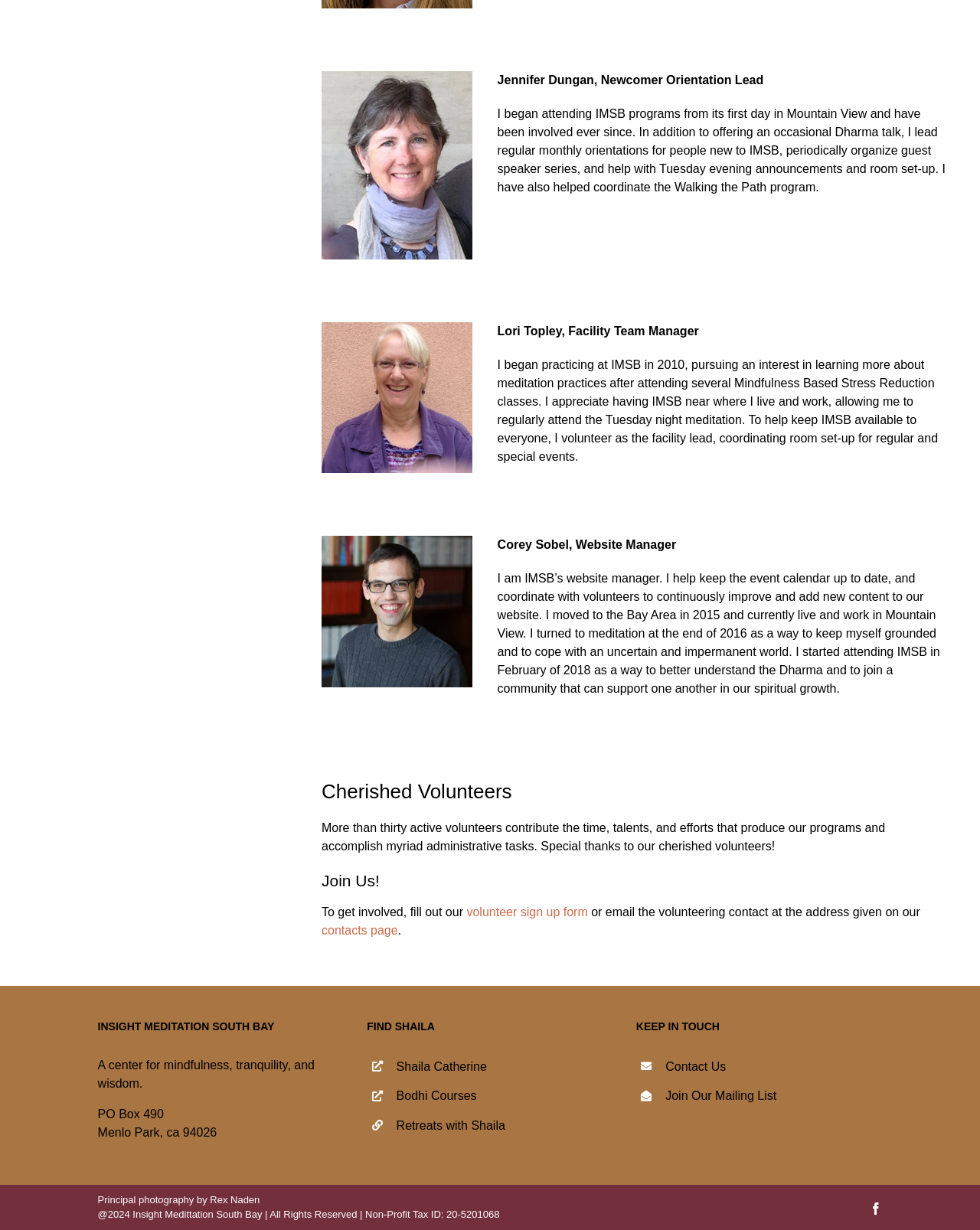Extract the bounding box coordinates of the UI element described by: "Join Our Mailing List". The coordinates should include four float numbers ranging from 0 to 1, e.g., [left, top, right, bottom].

[0.679, 0.883, 0.9, 0.9]